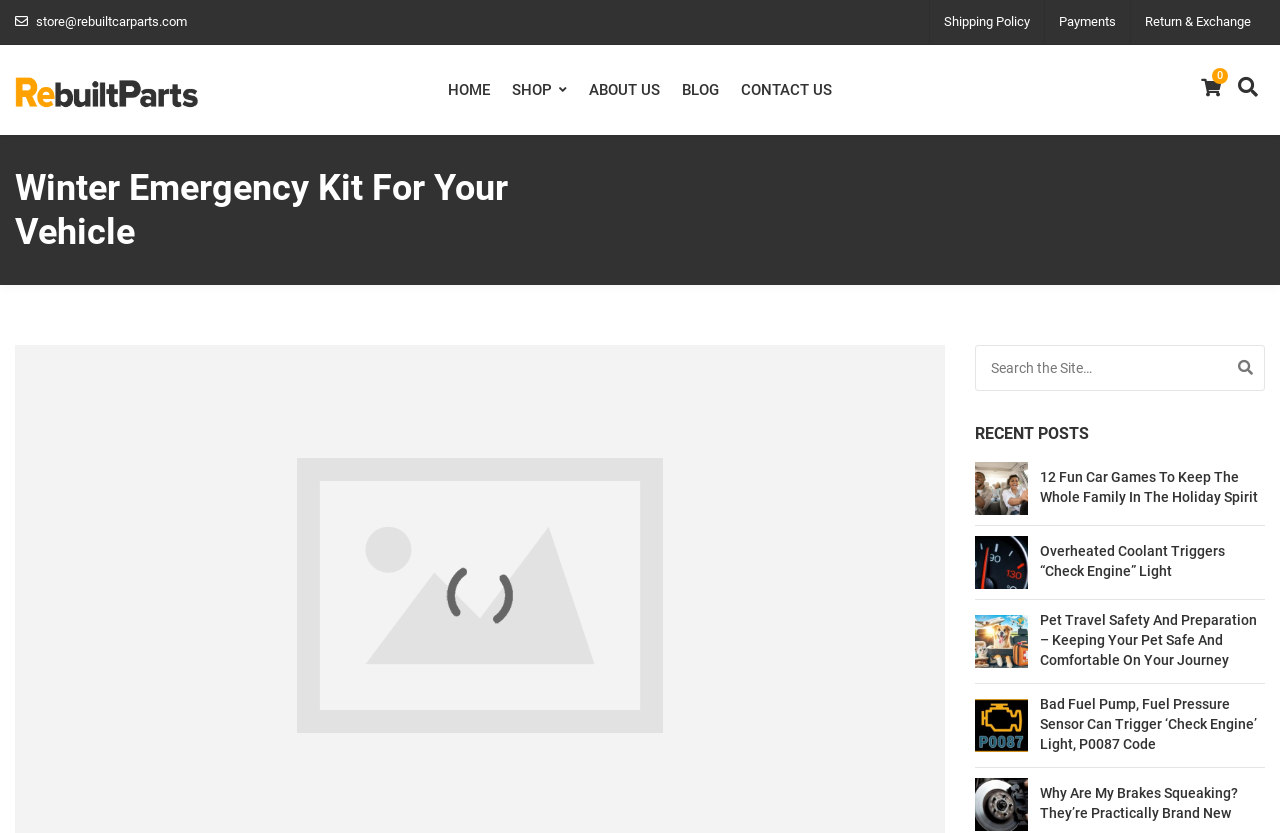Please determine the bounding box coordinates of the element to click on in order to accomplish the following task: "Go to the 'CATERING' page". Ensure the coordinates are four float numbers ranging from 0 to 1, i.e., [left, top, right, bottom].

None